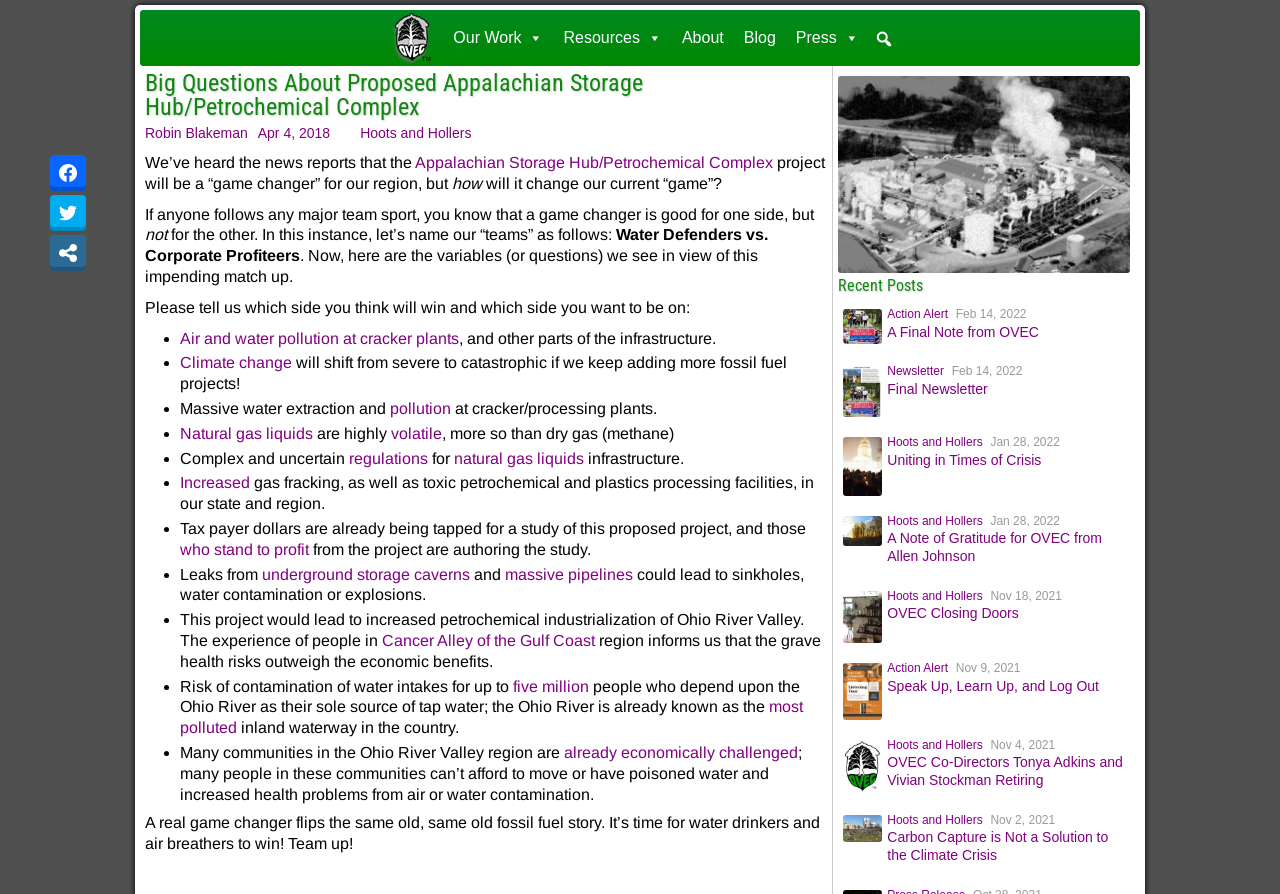What is the concern about the study of the proposed project?
Based on the image, answer the question with a single word or brief phrase.

Tax payer dollars are being used to fund a study authored by those who stand to profit